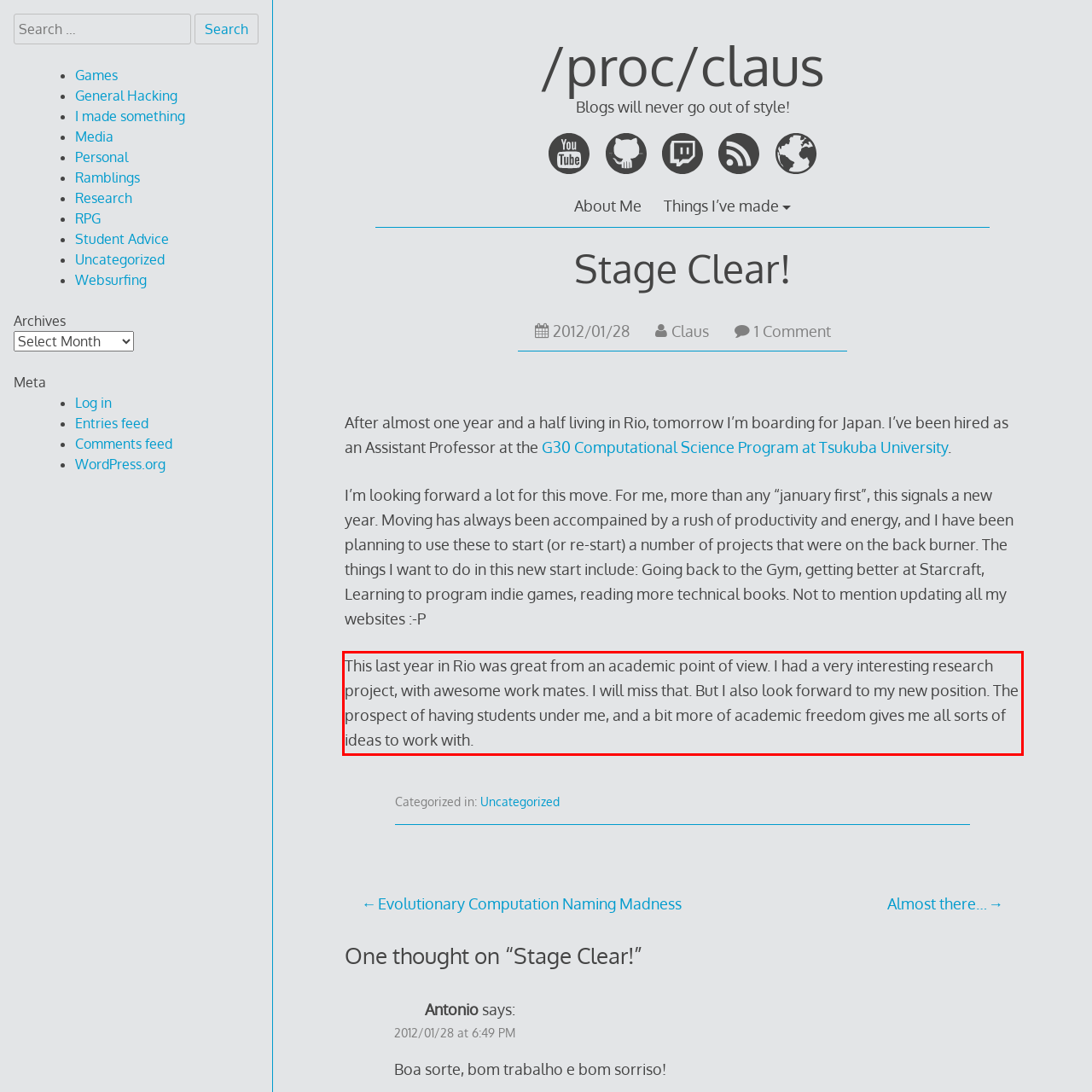Within the screenshot of the webpage, there is a red rectangle. Please recognize and generate the text content inside this red bounding box.

This last year in Rio was great from an academic point of view. I had a very interesting research project, with awesome work mates. I will miss that. But I also look forward to my new position. The prospect of having students under me, and a bit more of academic freedom gives me all sorts of ideas to work with.